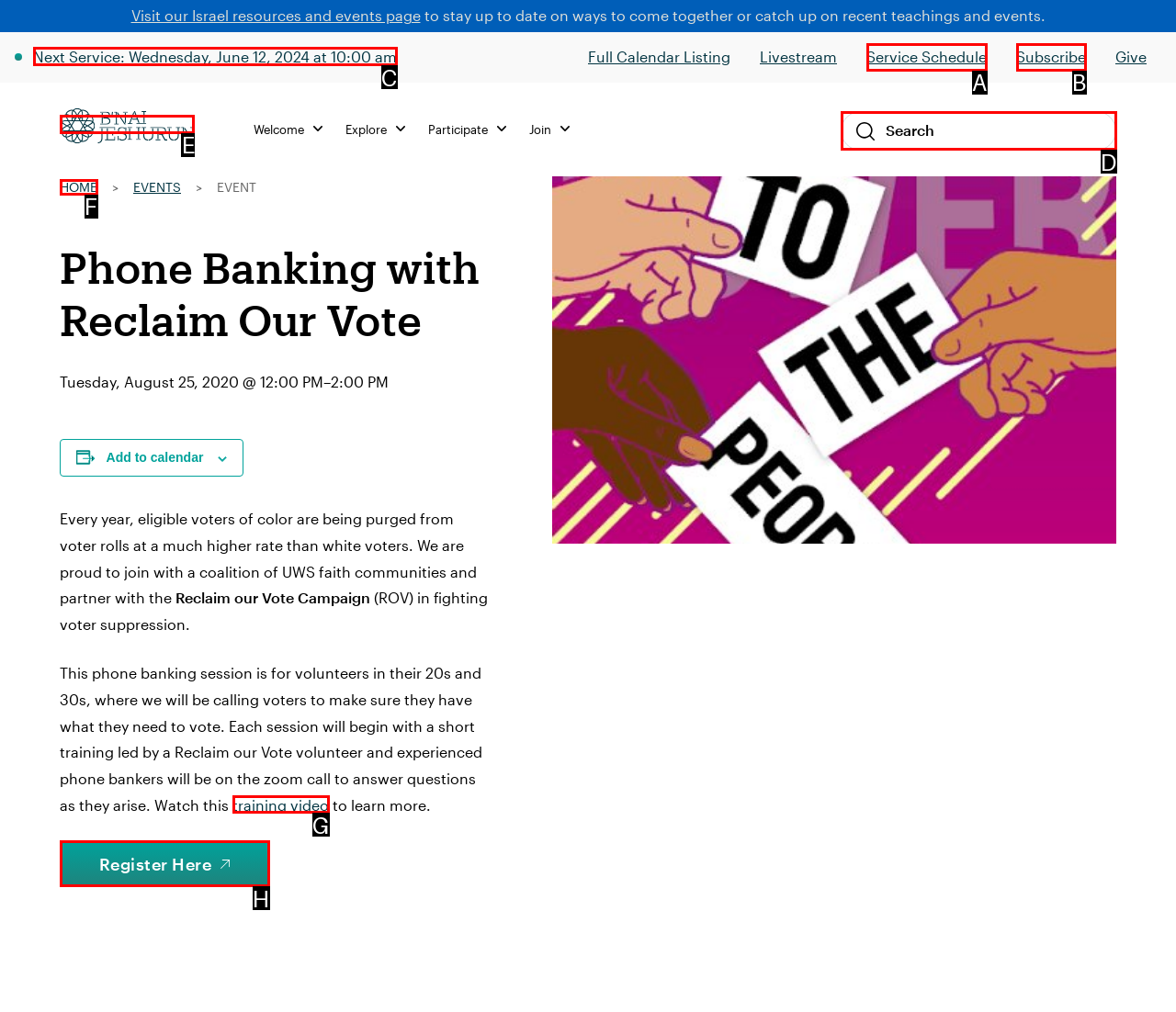Tell me which one HTML element best matches the description: alt="Logo BJ"
Answer with the option's letter from the given choices directly.

E